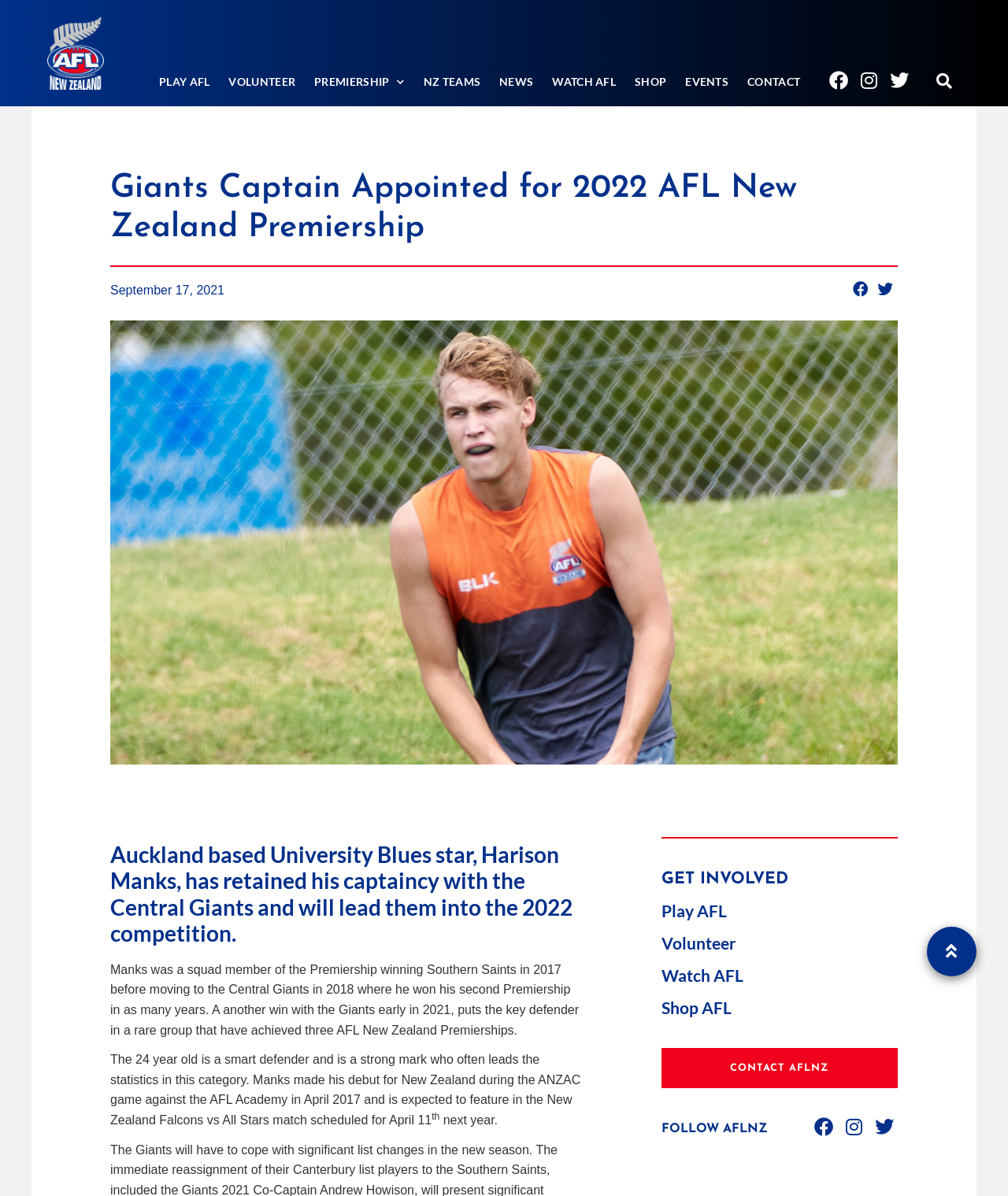What are the social media platforms available to follow AFLNZ?
Look at the image and respond with a one-word or short-phrase answer.

Facebook, Instagram, Twitter